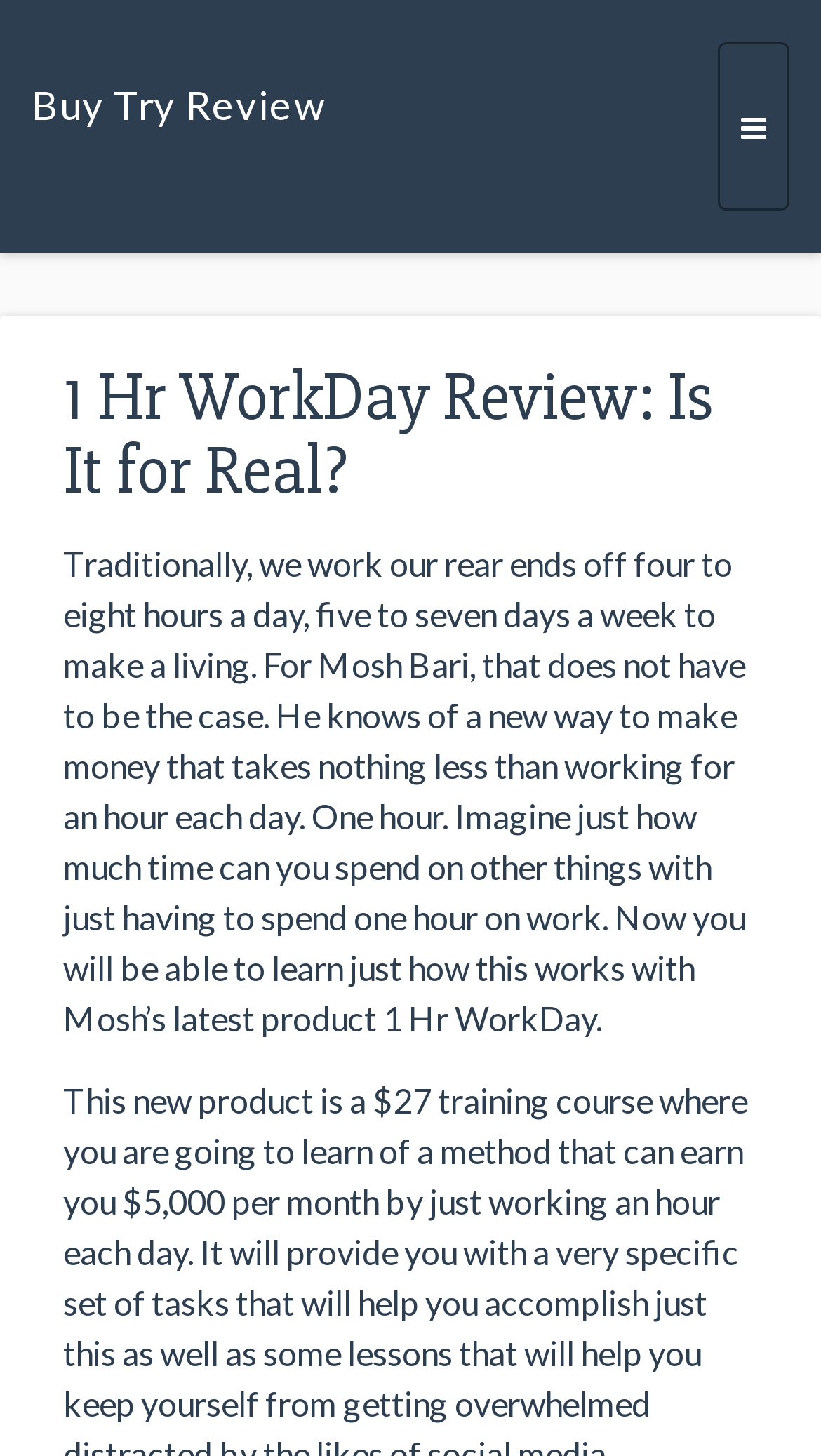Extract the bounding box of the UI element described as: "Buy Try Review".

[0.0, 0.029, 0.436, 0.116]